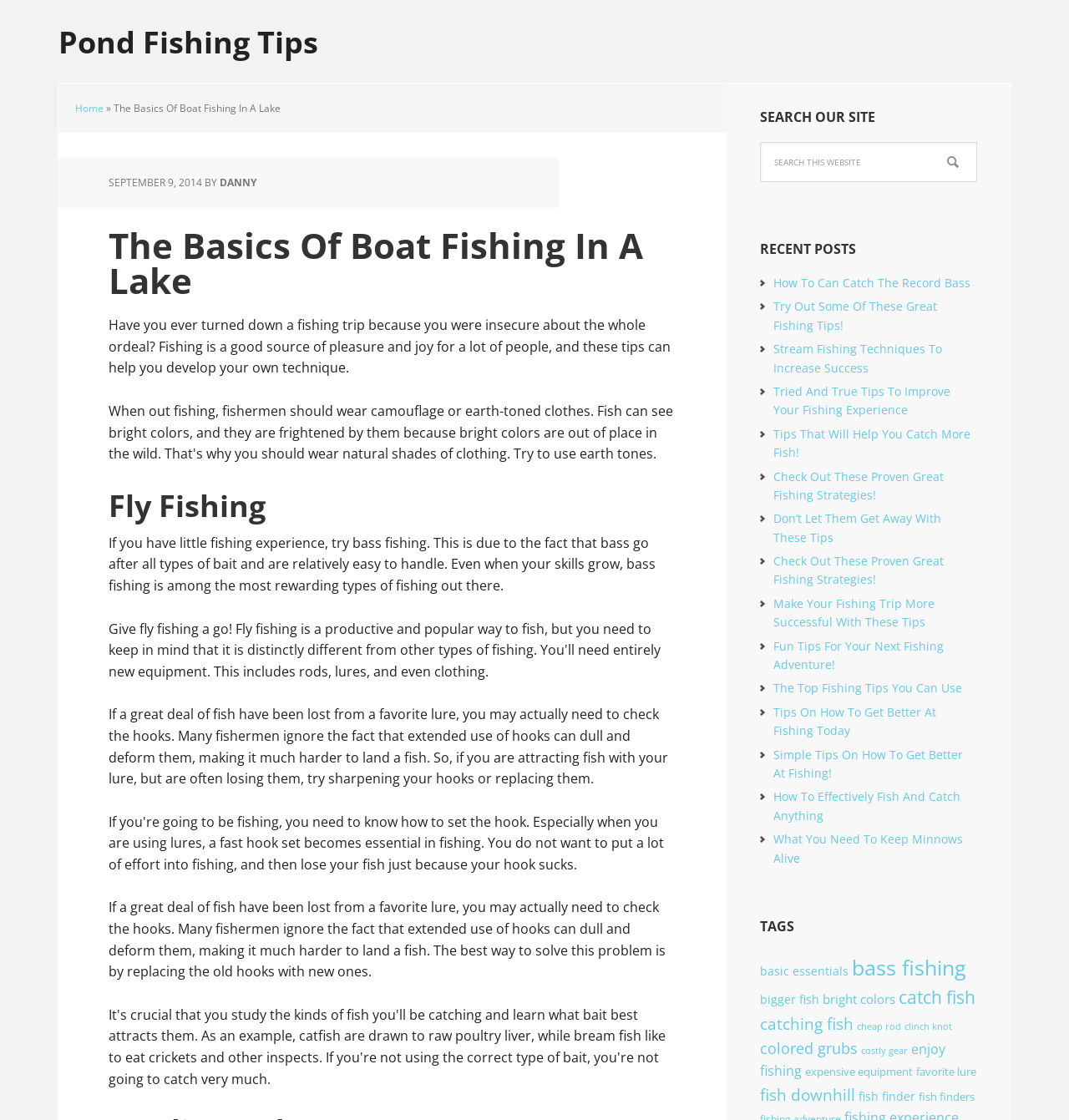What is the author of the article?
Please provide a comprehensive answer to the question based on the webpage screenshot.

I found the author's name by looking at the header section of the webpage, where it says 'BY' followed by the link 'DANNY', which indicates that DANNY is the author of the article.